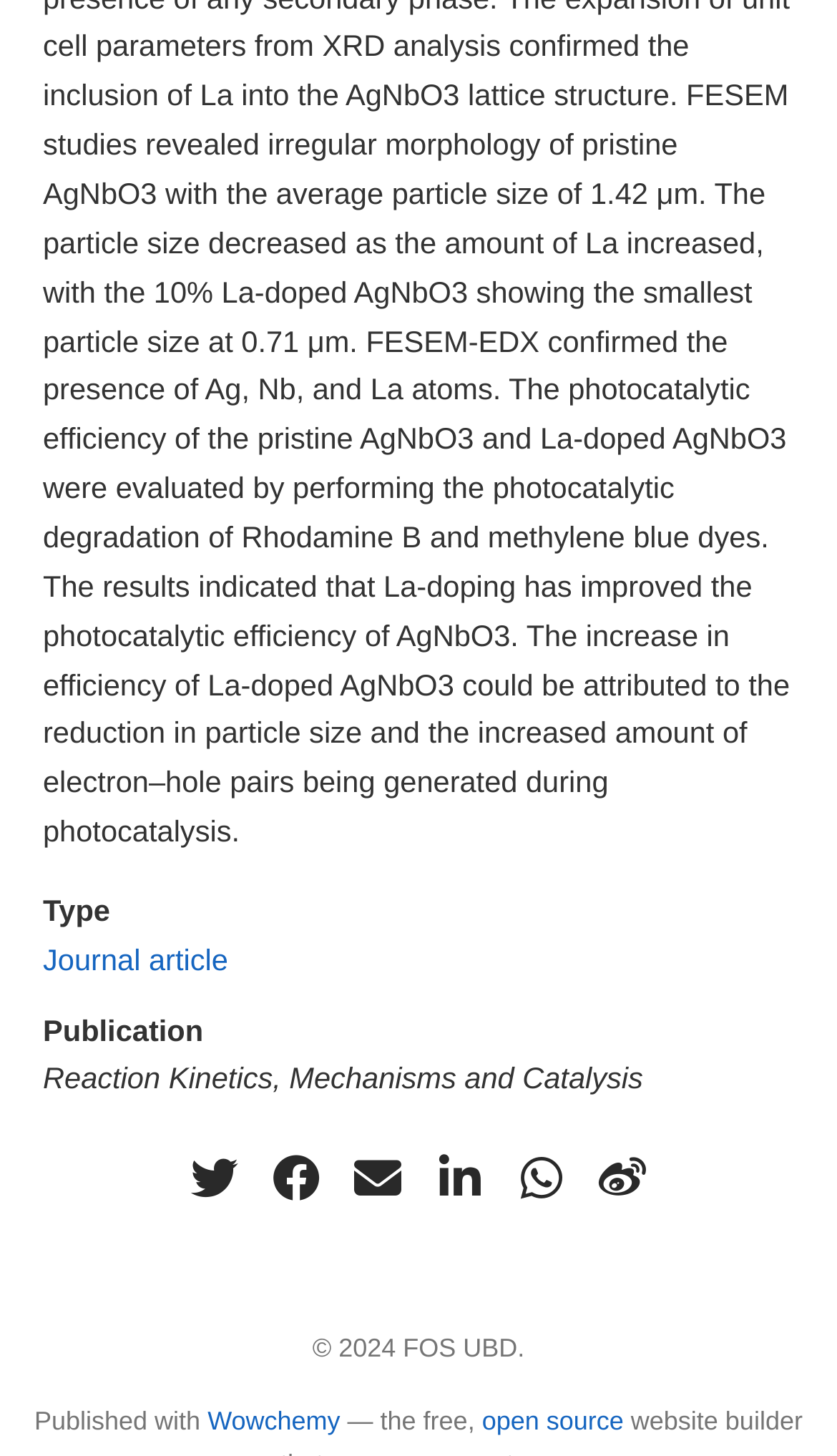Bounding box coordinates are specified in the format (top-left x, top-left y, bottom-right x, bottom-right y). All values are floating point numbers bounded between 0 and 1. Please provide the bounding box coordinate of the region this sentence describes: aria-label="whatsapp"

[0.608, 0.787, 0.685, 0.831]